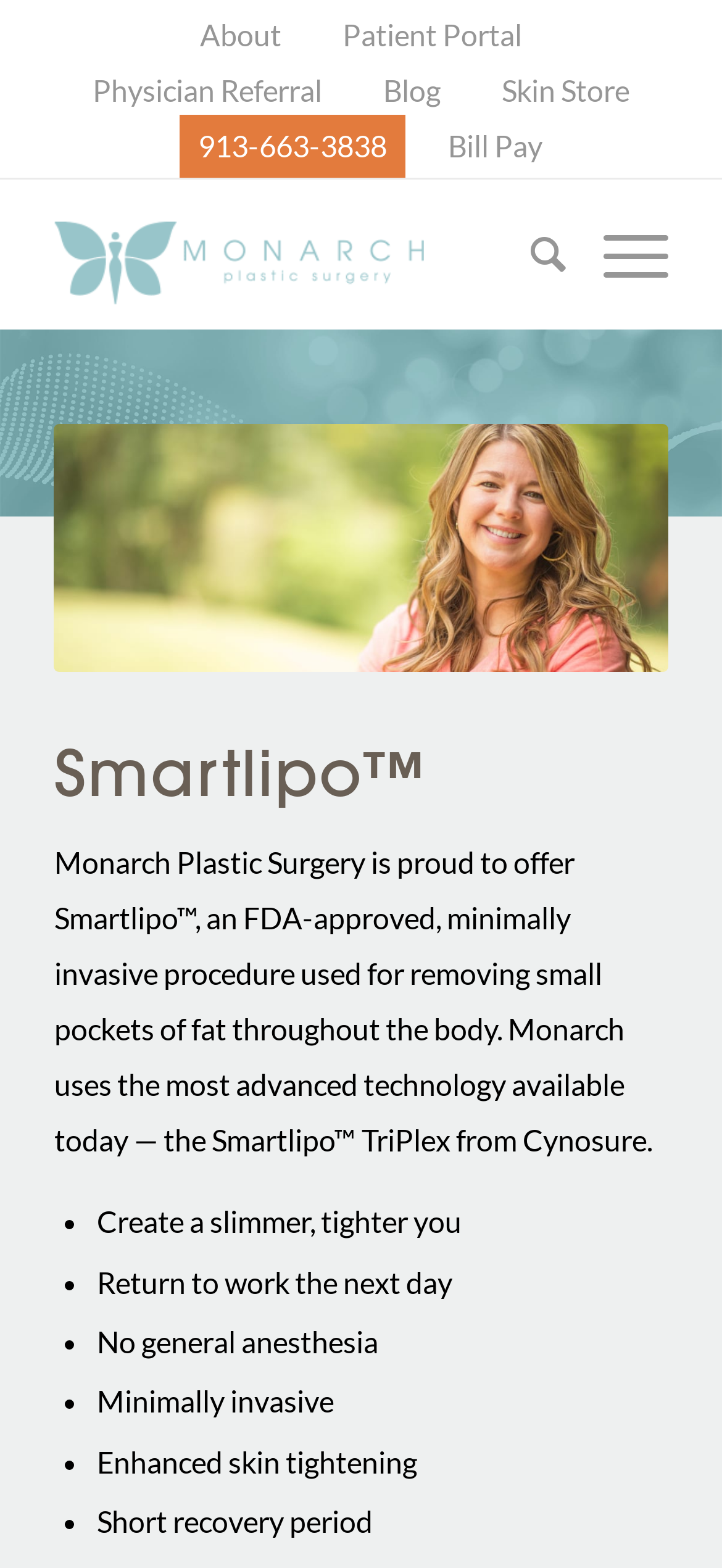Kindly determine the bounding box coordinates of the area that needs to be clicked to fulfill this instruction: "Click About".

[0.251, 0.017, 0.441, 0.031]